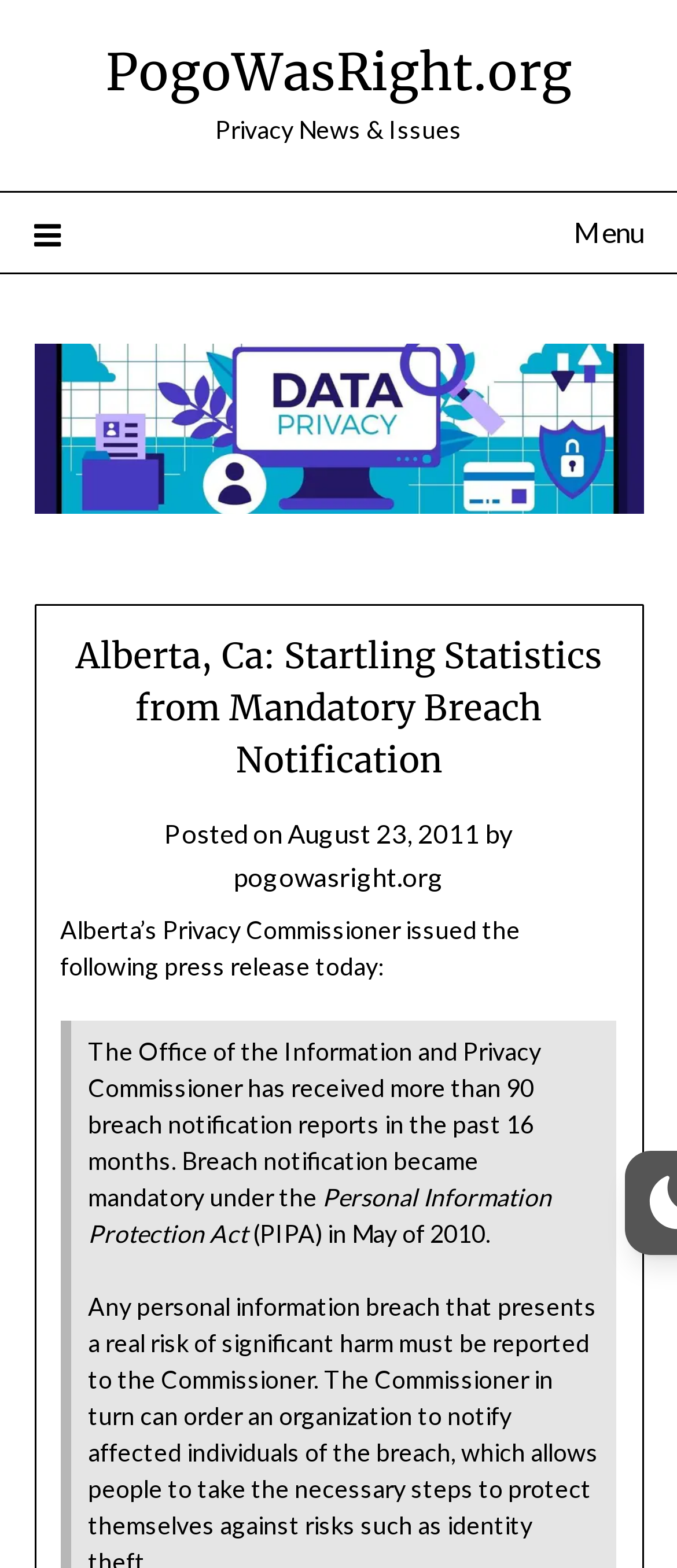What is the name of the act mentioned in the article?
Provide a thorough and detailed answer to the question.

The name of the act can be found in the text 'Breach notification became mandatory under the Personal Information Protection Act (PIPA) in May of 2010.' This suggests that the act is called the Personal Information Protection Act, abbreviated as PIPA.